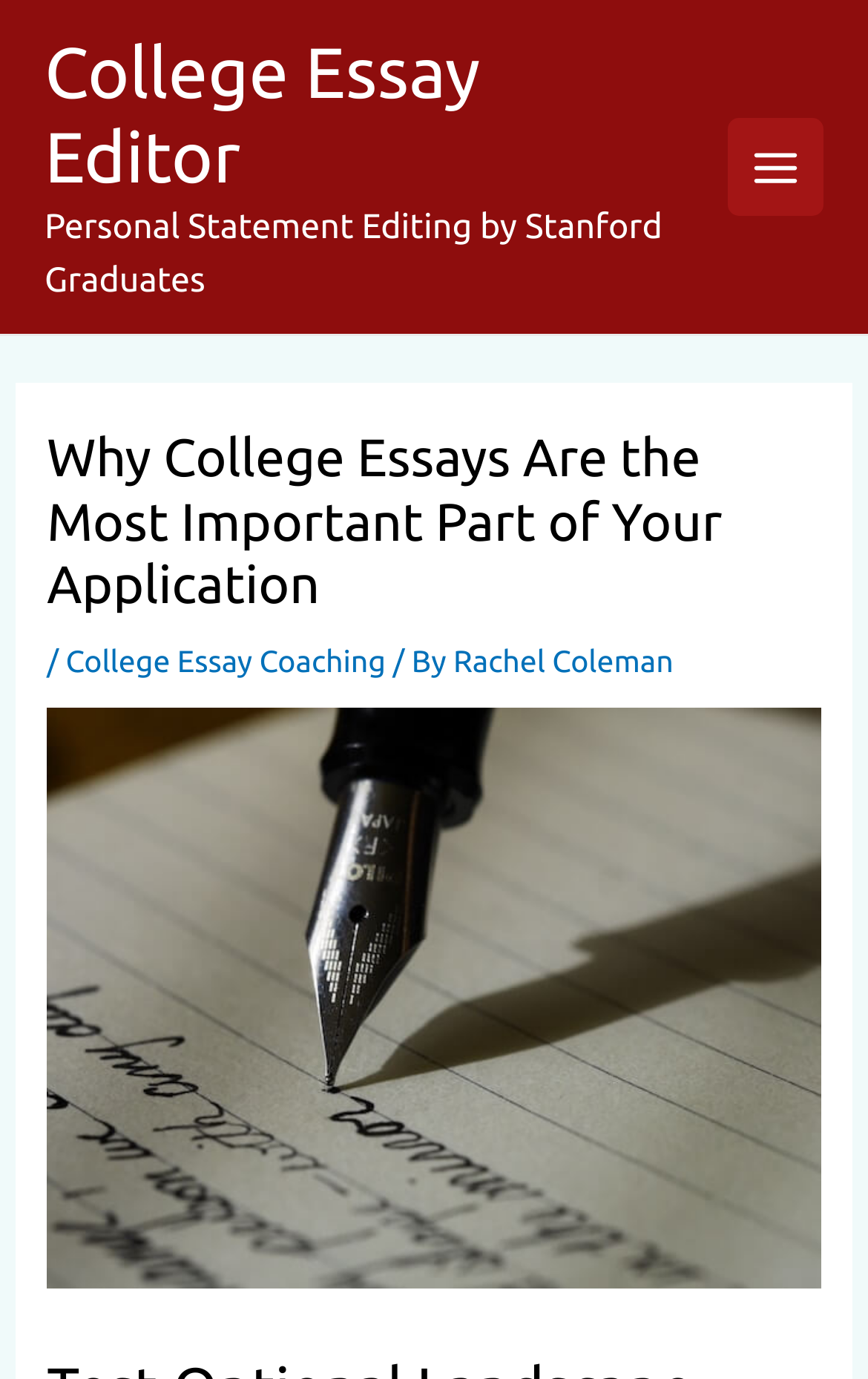Use one word or a short phrase to answer the question provided: 
How many links are there in the main menu?

1